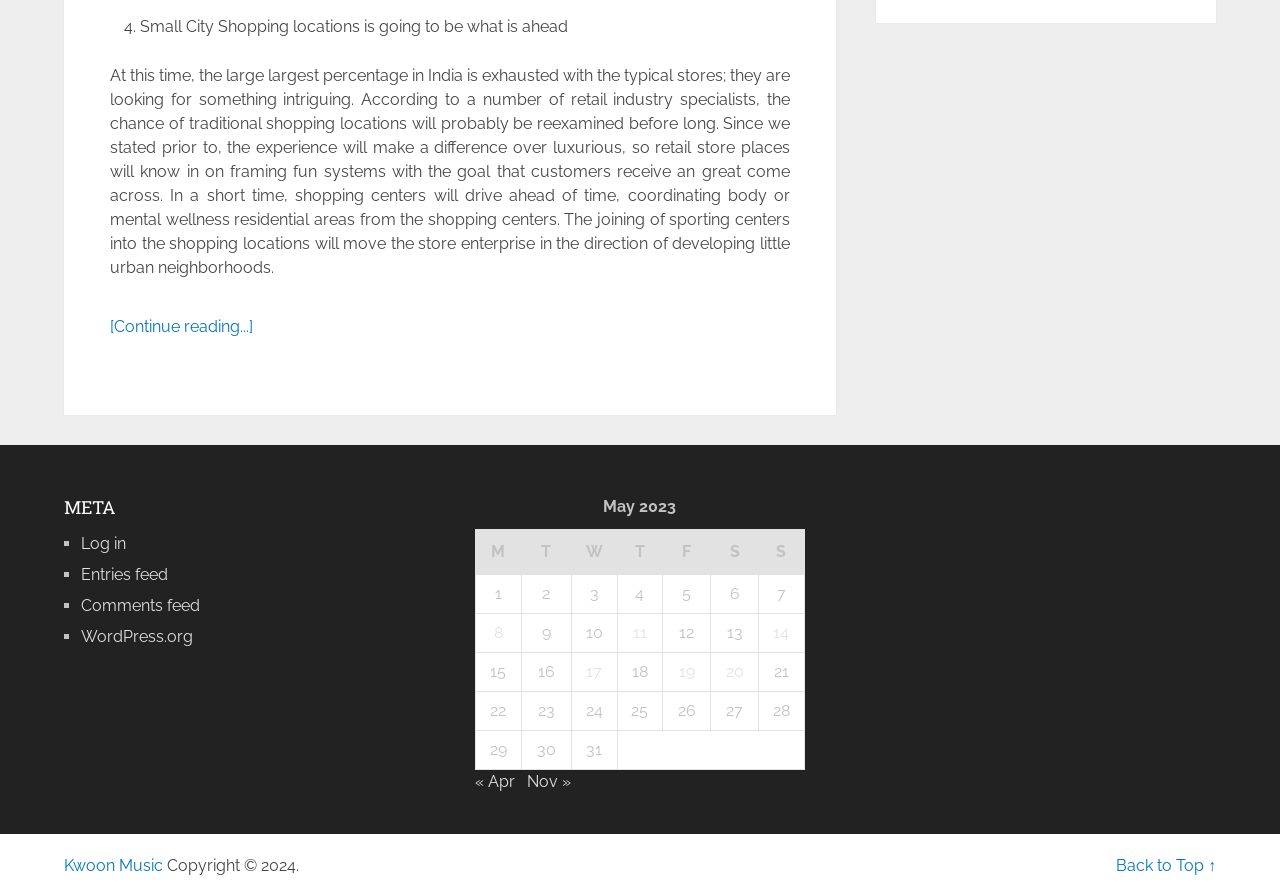What is the copyright year?
Your answer should be a single word or phrase derived from the screenshot.

2024